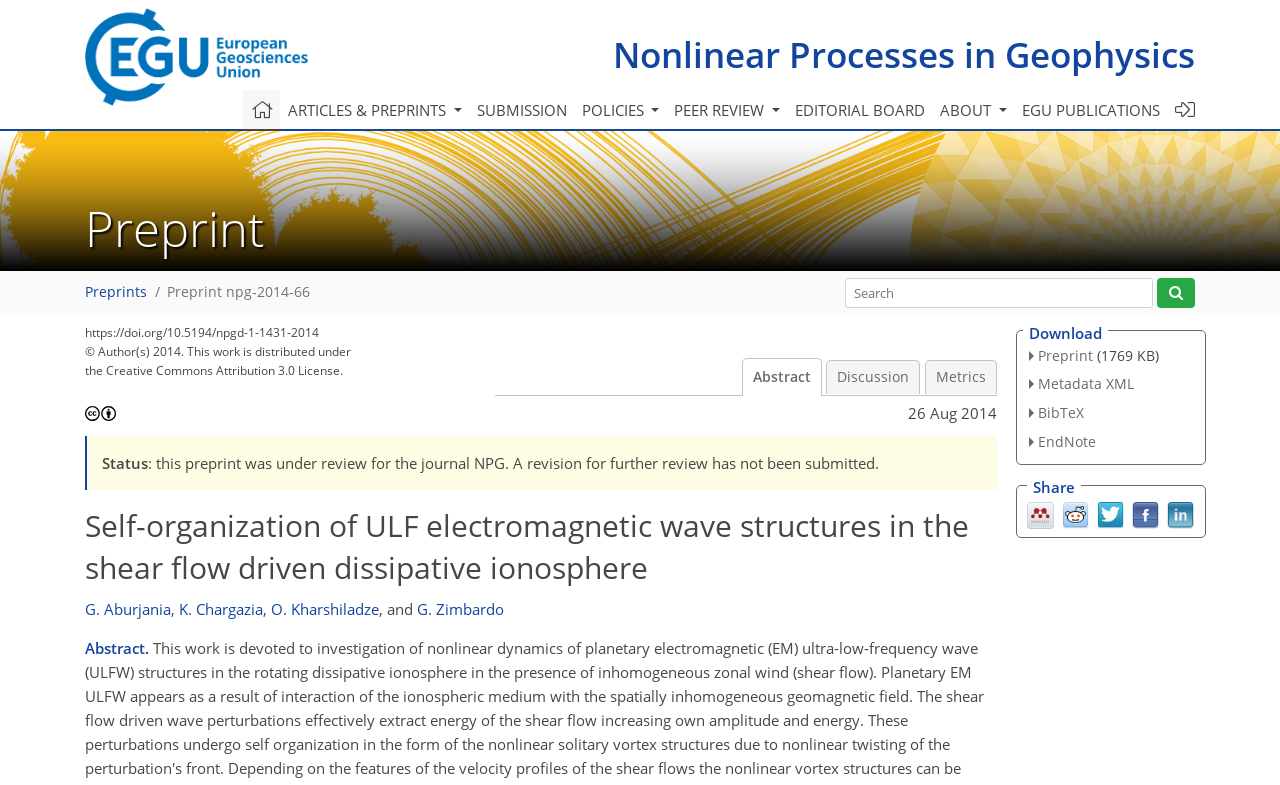Kindly determine the bounding box coordinates of the area that needs to be clicked to fulfill this instruction: "View the abstract of the preprint".

[0.58, 0.456, 0.642, 0.505]